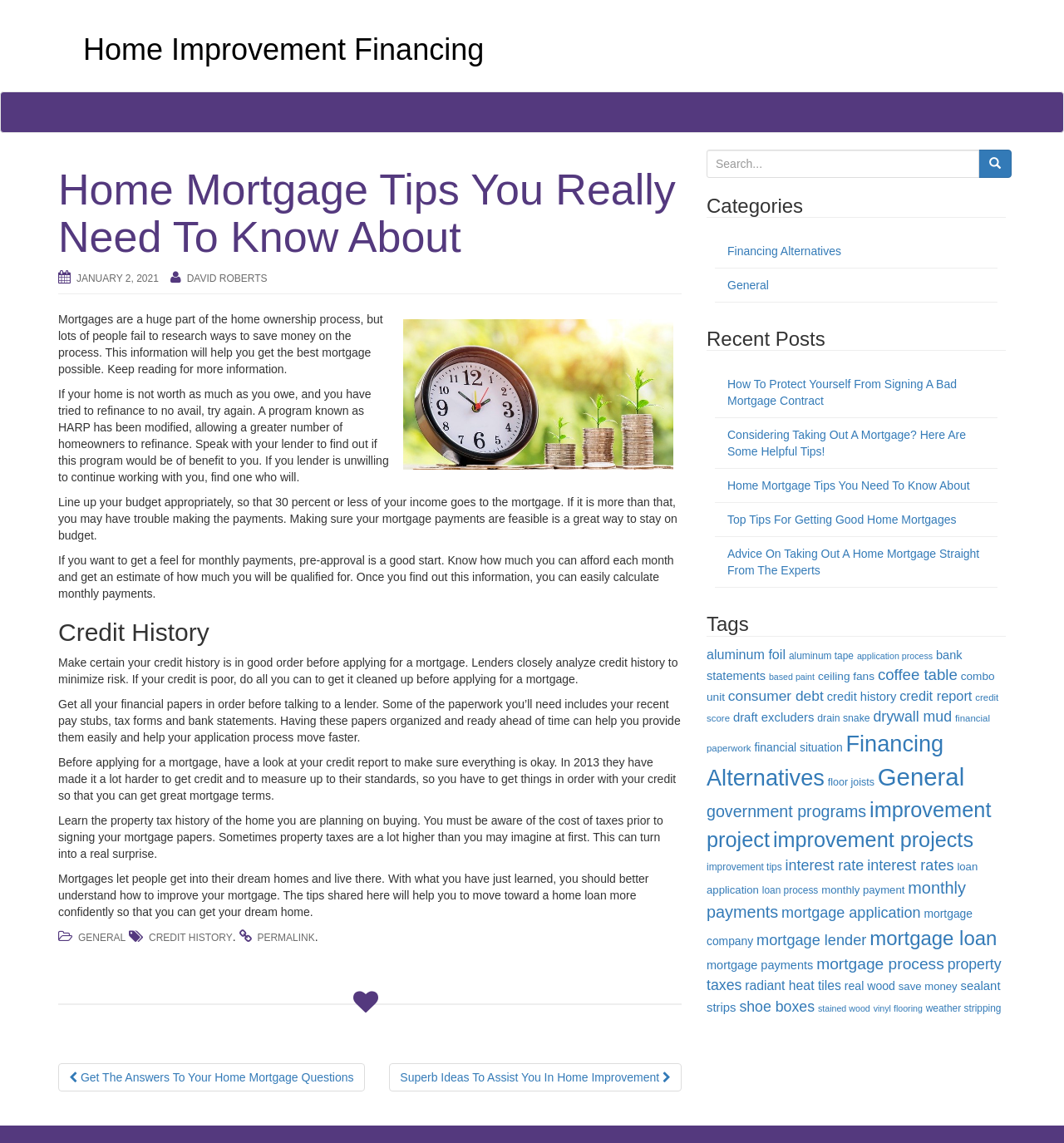What is the author of the article?
Give a single word or phrase as your answer by examining the image.

David Roberts